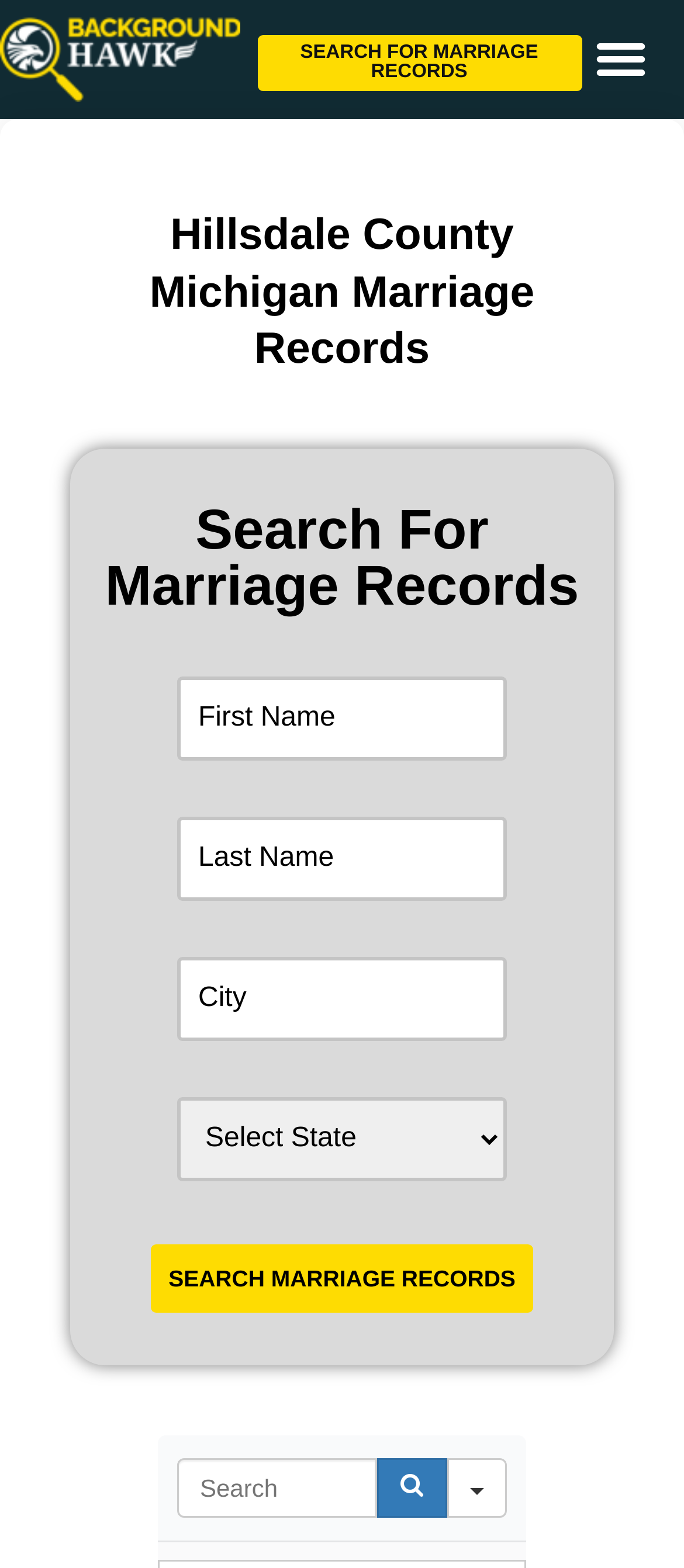Please mark the clickable region by giving the bounding box coordinates needed to complete this instruction: "Select an option from the combobox".

[0.259, 0.699, 0.741, 0.753]